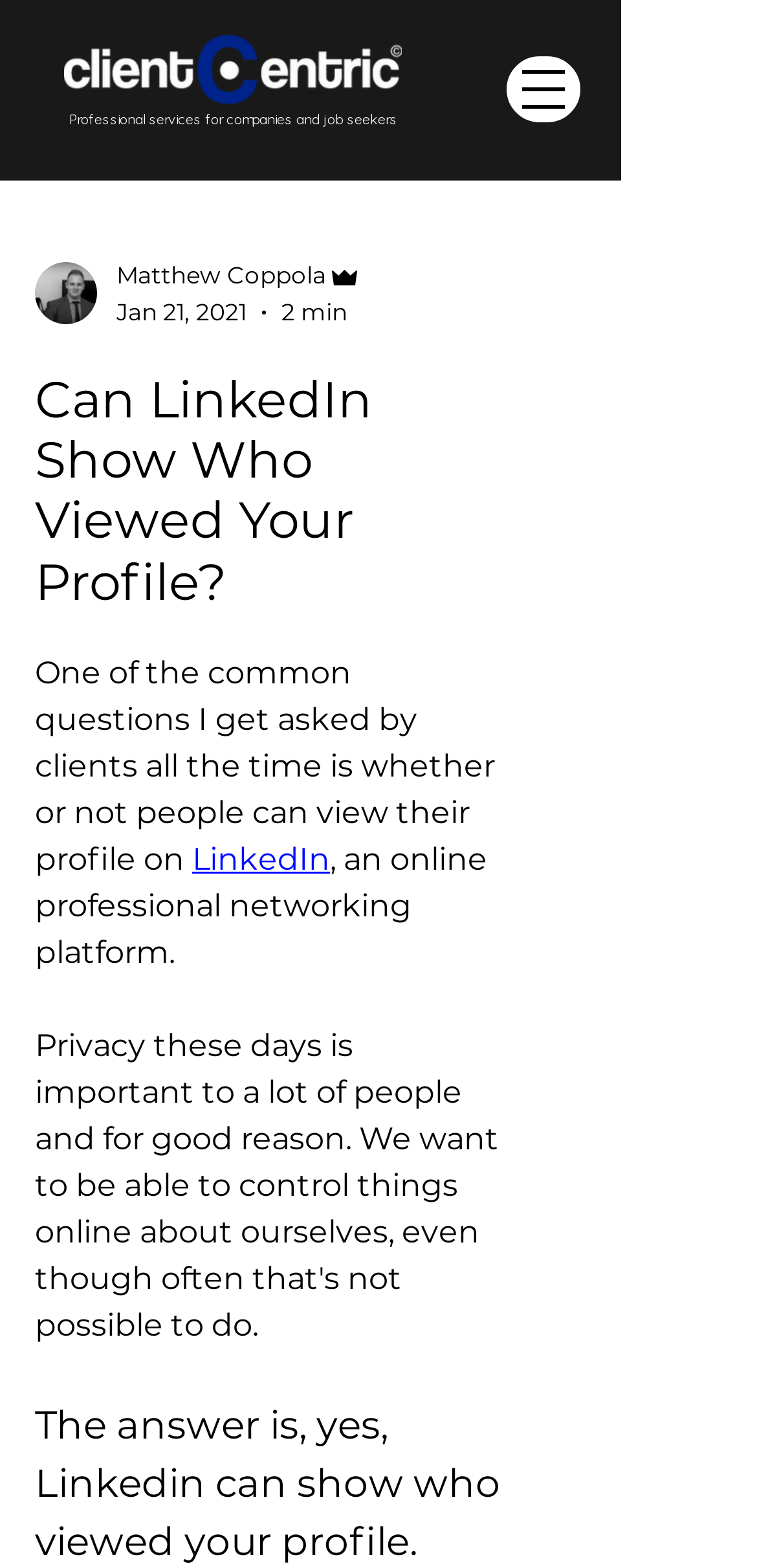Present a detailed account of what is displayed on the webpage.

The webpage is an article titled "Can LinkedIn Show Who Viewed Your Profile?" with a prominent heading at the top center of the page. Below the title, there is a brief introduction that spans across the top half of the page, discussing a common question about LinkedIn profiles. The introduction mentions LinkedIn, an online professional networking platform, and is written in a concise and clear manner.

At the top left corner, there is a small image of the writer, Matthew Coppola, with a caption "Admin" and a timestamp "Jan 21, 2021" below it. Next to the writer's image, there is a 2-minute read time indicator.

On the top right side, there is a navigation menu button with a popup dialog. Above it, there is a logo image of "New 2024 transparent logo.png".

The article's content is divided into paragraphs, with the first paragraph starting below the introduction. The text is well-structured and easy to follow, with a clear font and sufficient spacing between lines.